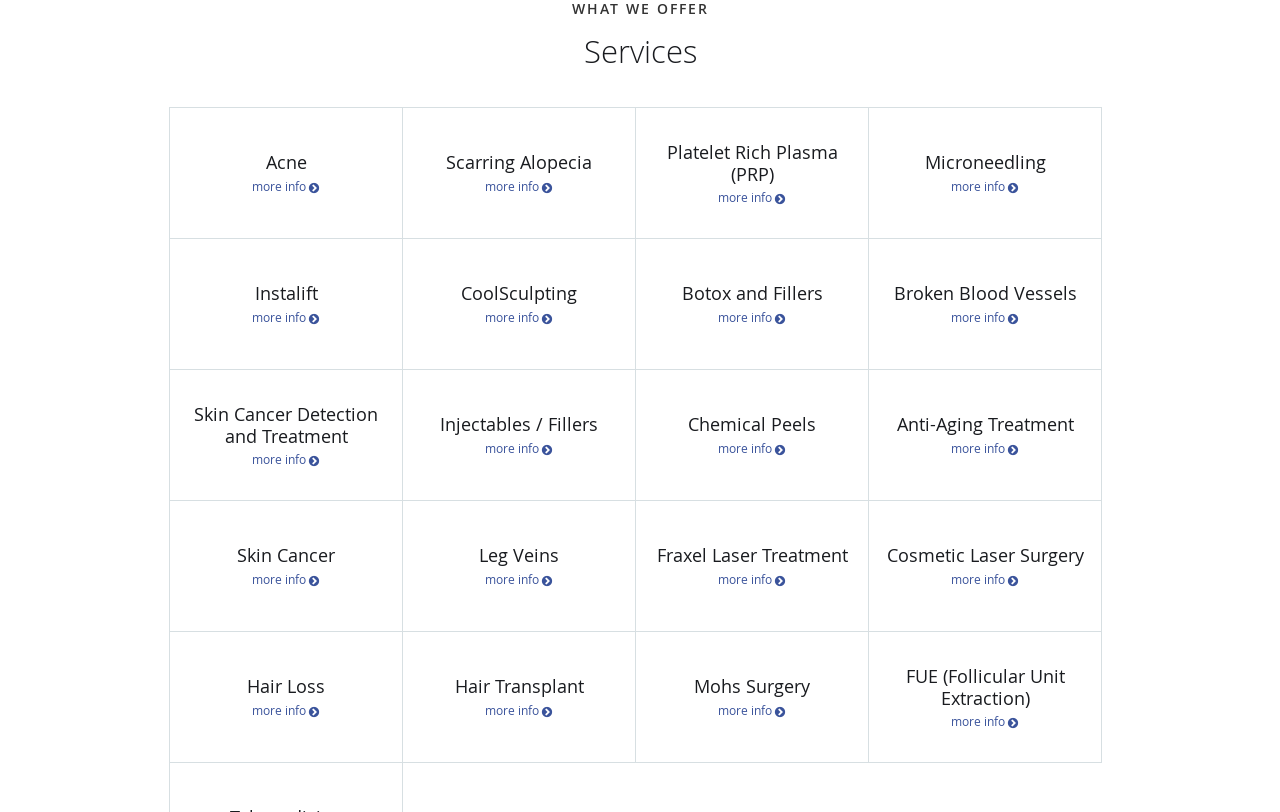Use a single word or phrase to respond to the question:
What is the service next to 'Scarring Alopecia'?

Platelet Rich Plasma (PRP)